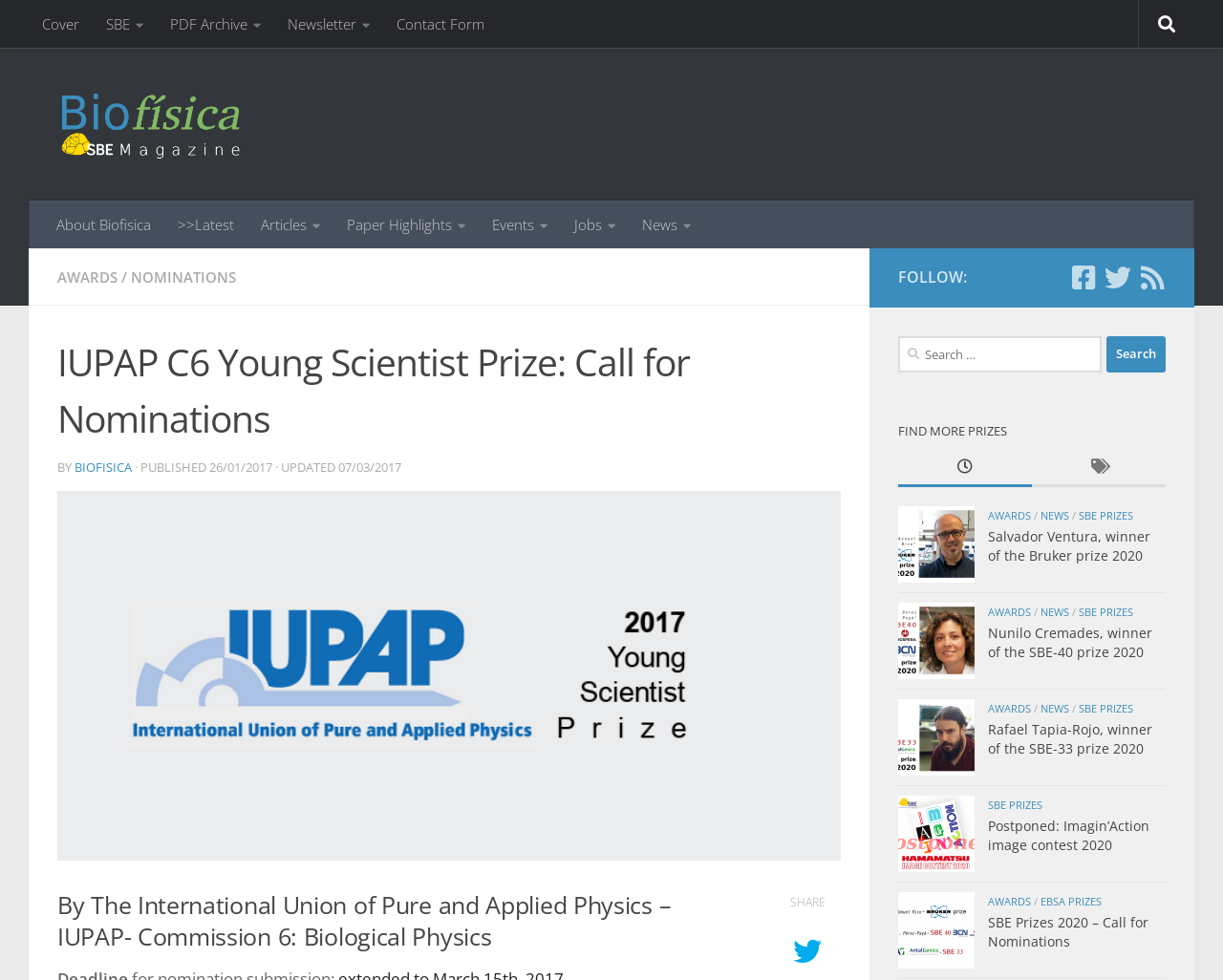Determine the title of the webpage and give its text content.

IUPAP C6 Young Scientist Prize: Call for Nominations